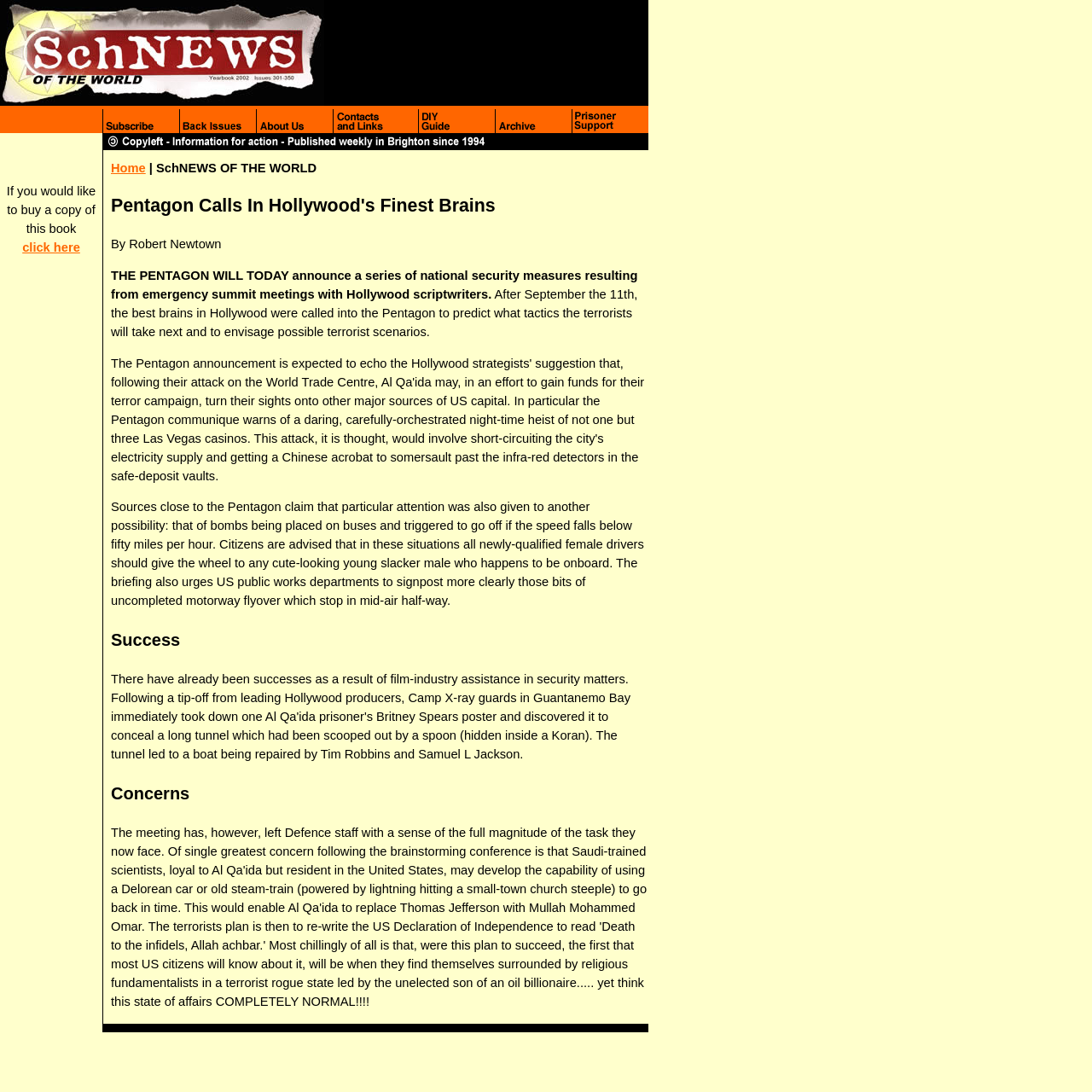What is the author of the article?
Please respond to the question thoroughly and include all relevant details.

In the text content of the webpage, I found the byline 'By Robert Newtown', which indicates that the author of the article is Robert Newtown.